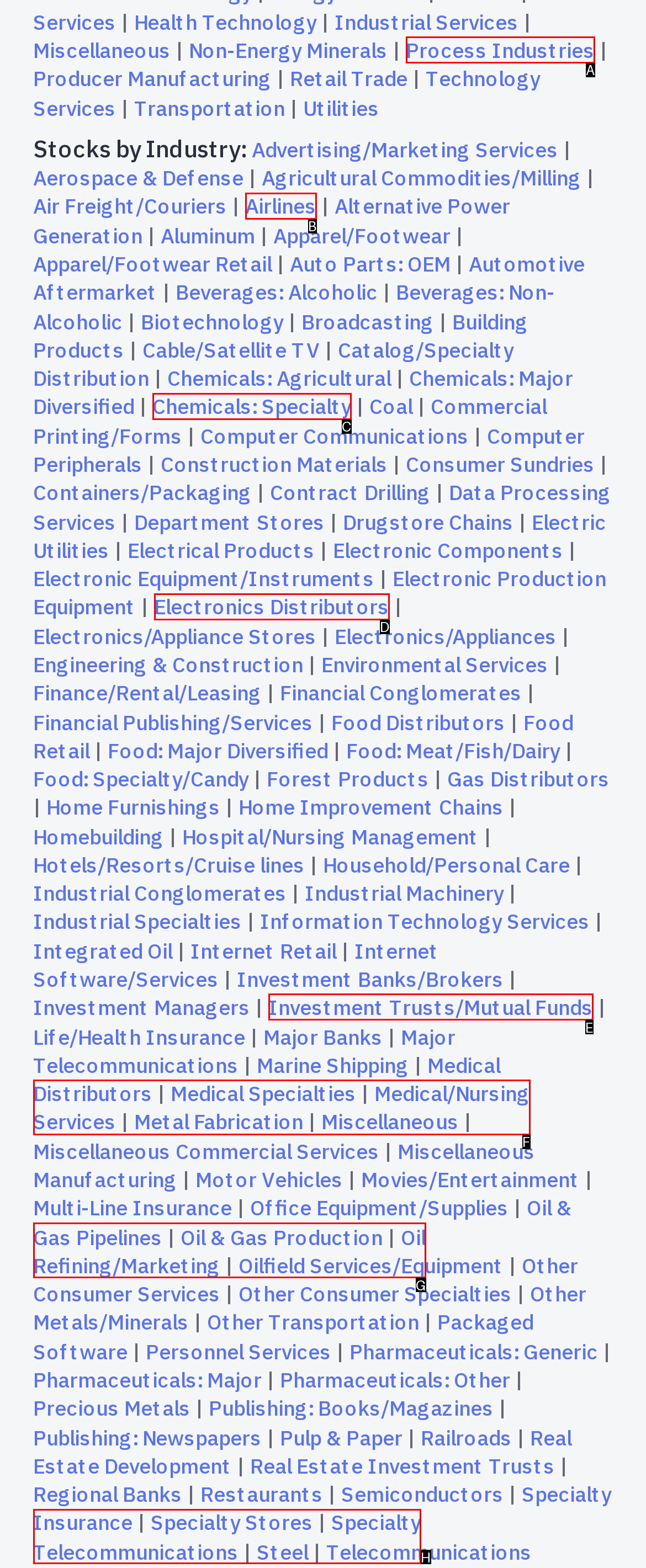Determine which HTML element matches the given description: Airlines. Provide the corresponding option's letter directly.

B